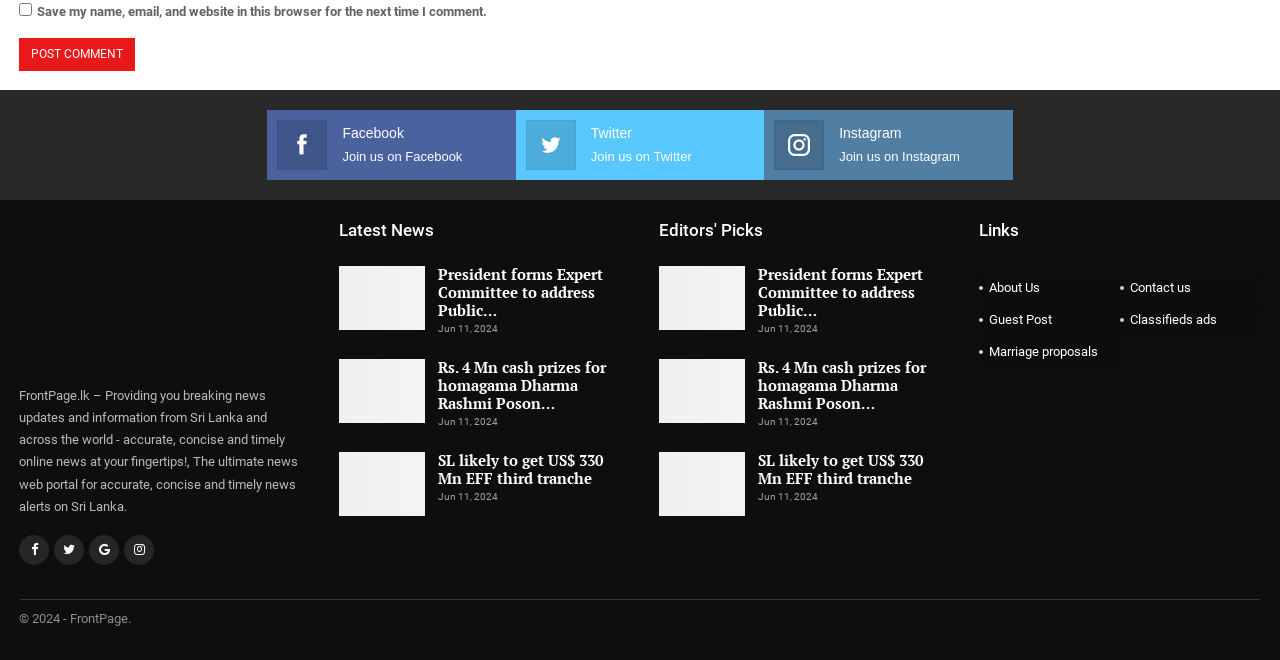Determine the bounding box coordinates for the element that should be clicked to follow this instruction: "Join us on Facebook". The coordinates should be given as four float numbers between 0 and 1, in the format [left, top, right, bottom].

[0.217, 0.185, 0.395, 0.255]